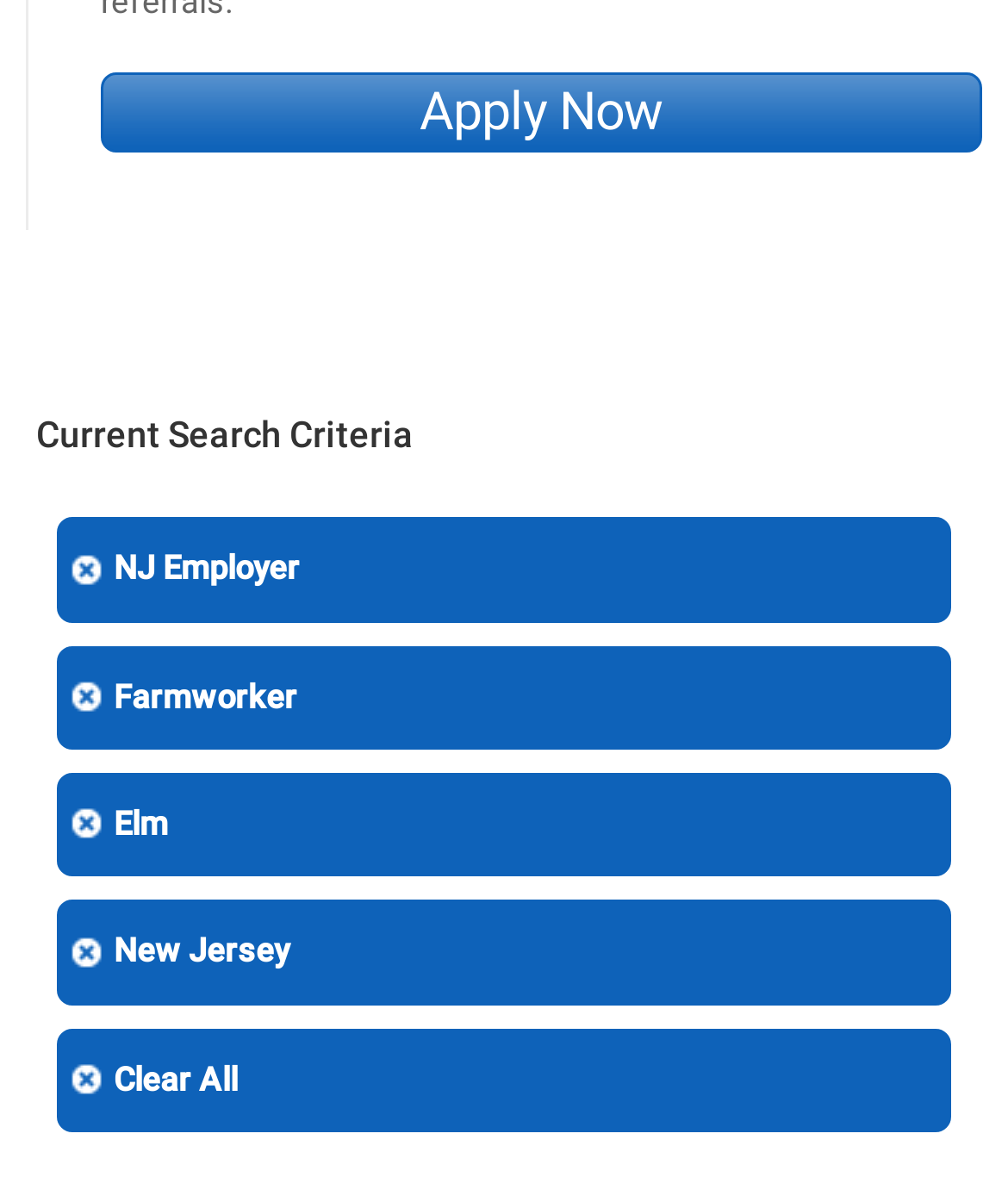How many search criteria are currently applied?
Give a single word or phrase as your answer by examining the image.

4